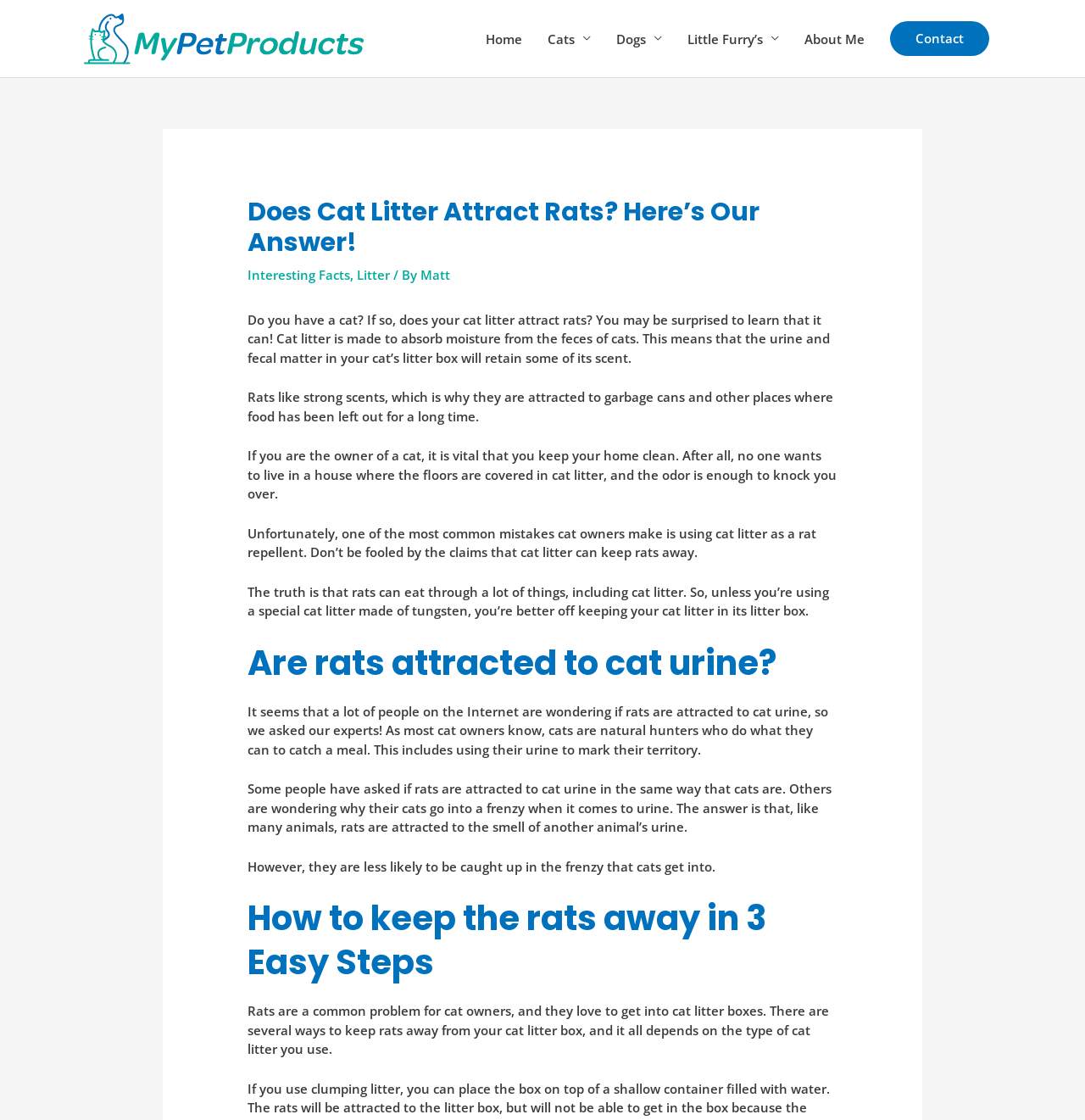How many steps are mentioned to keep rats away?
Please provide a single word or phrase in response based on the screenshot.

3